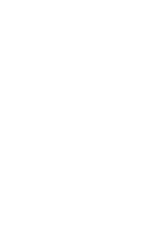Identify and describe all the elements present in the image.

The image showcases a **Rotary Bottle Unscrambler/Accumulator**, a machine designed for efficiently sorting and organizing bottles that have been randomly fed from a large hopper. The system receives bottles in various orientations and utilizes advanced mechanical processes to align them properly for subsequent operations, such as filling and labeling.

This equipment is particularly crucial in the bottling industry, where maintaining the flow and orientation of bottles is essential for operational efficiency. The bottle unscrambler works seamlessly by transferring containers from the hopper via an inclined conveyor to a rotating bowl, where they are oriented in a standard position, ready for the next stages of the production line. The intricate mechanical design ensures that bottles are handled gently while being sorted, enhancing the overall productivity and reliability of the bottling process. 

The design not only reflects functionality but also emphasizes the importance of automation in modern manufacturing, allowing for higher throughput and consistency in packaging operations.